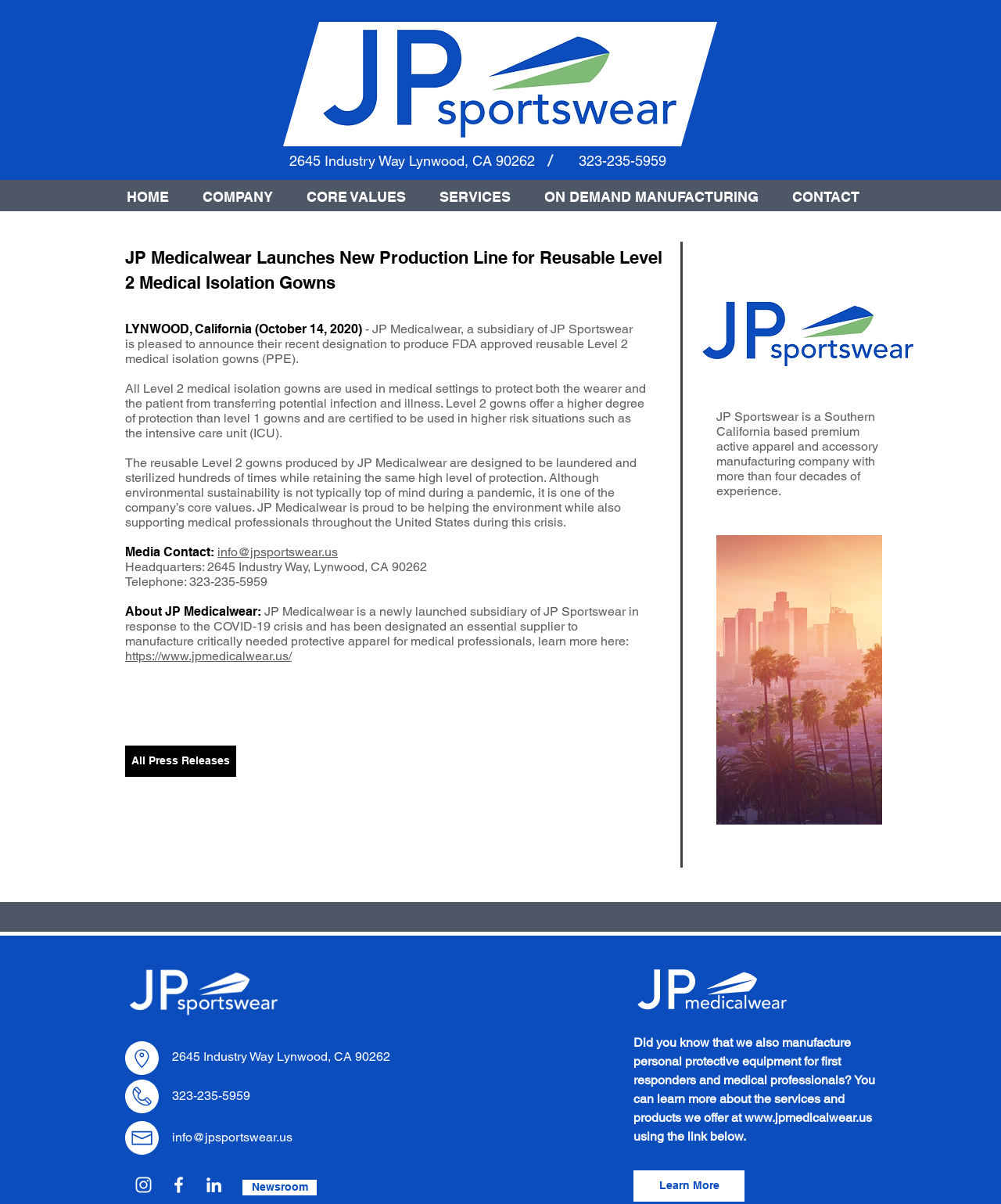Could you specify the bounding box coordinates for the clickable section to complete the following instruction: "Contact JP Medicalwear"?

[0.217, 0.452, 0.338, 0.464]